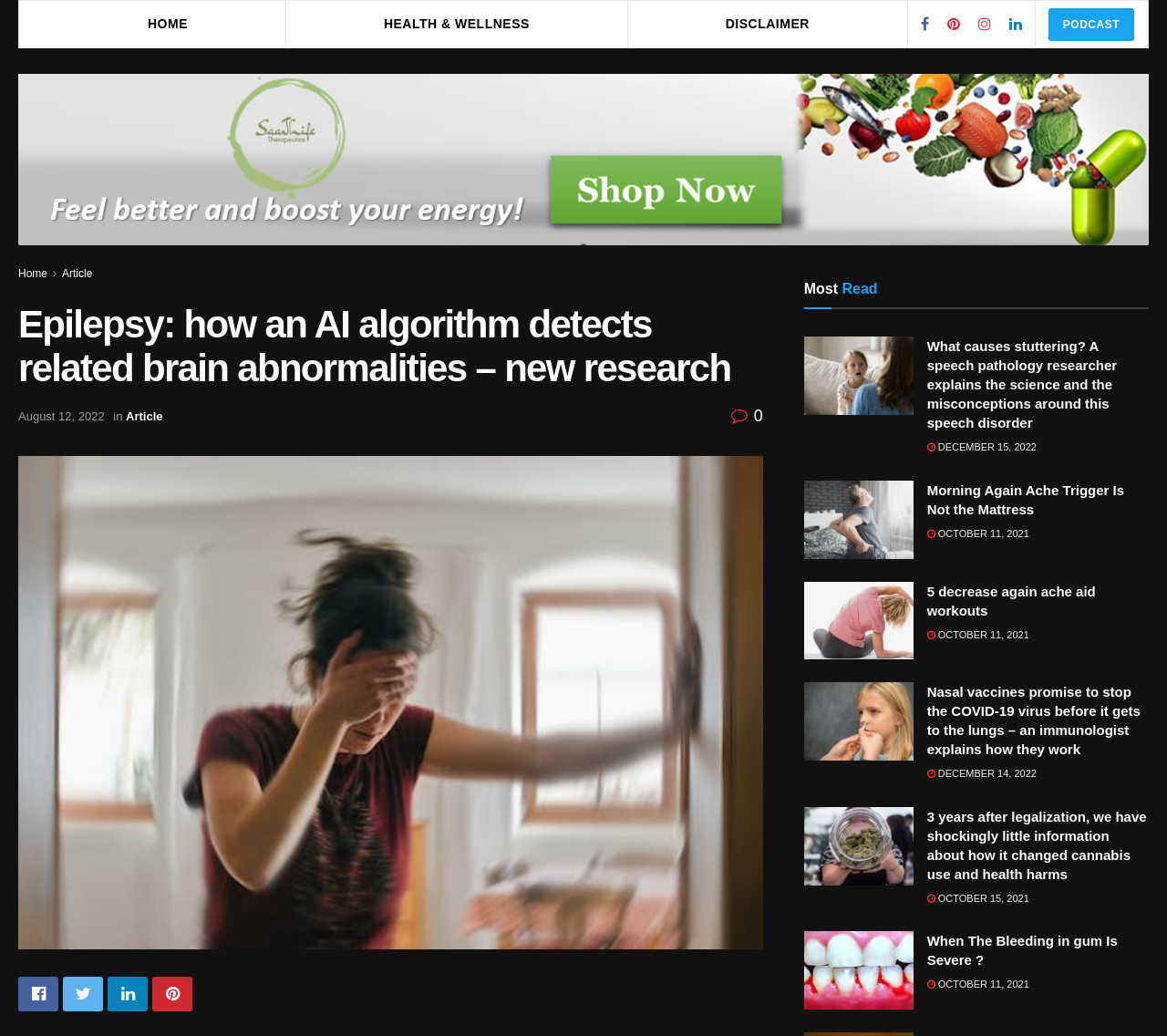Utilize the information from the image to answer the question in detail:
What is the date of the article 'Nasal vaccines promise to stop the COVID-19 virus before it gets to the lungs'?

The date of the article 'Nasal vaccines promise to stop the COVID-19 virus before it gets to the lungs' can be found next to the article heading, which is December 14, 2022.